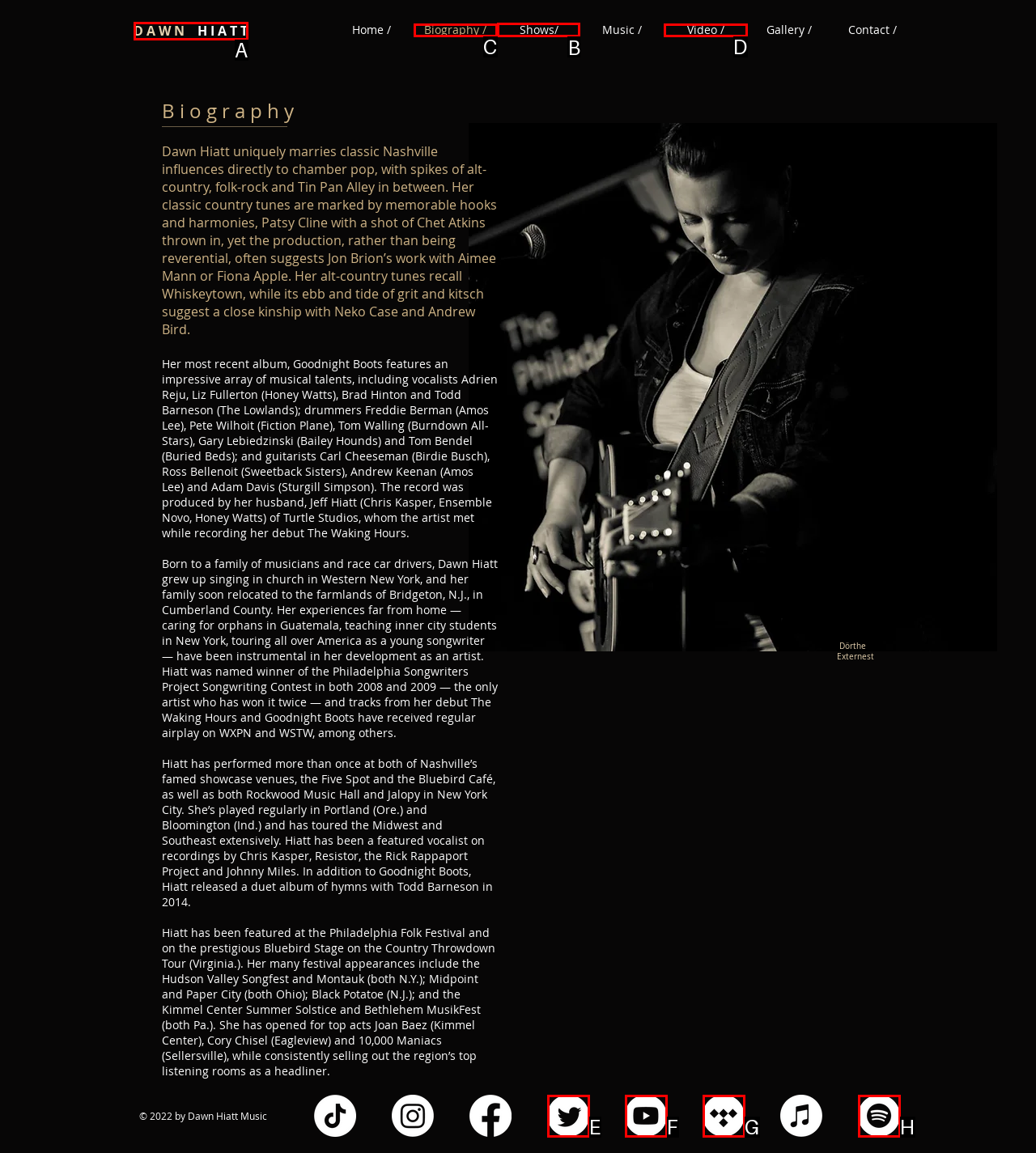Tell me which letter corresponds to the UI element that should be clicked to fulfill this instruction: Explore Dawn Hiatt's shows
Answer using the letter of the chosen option directly.

B